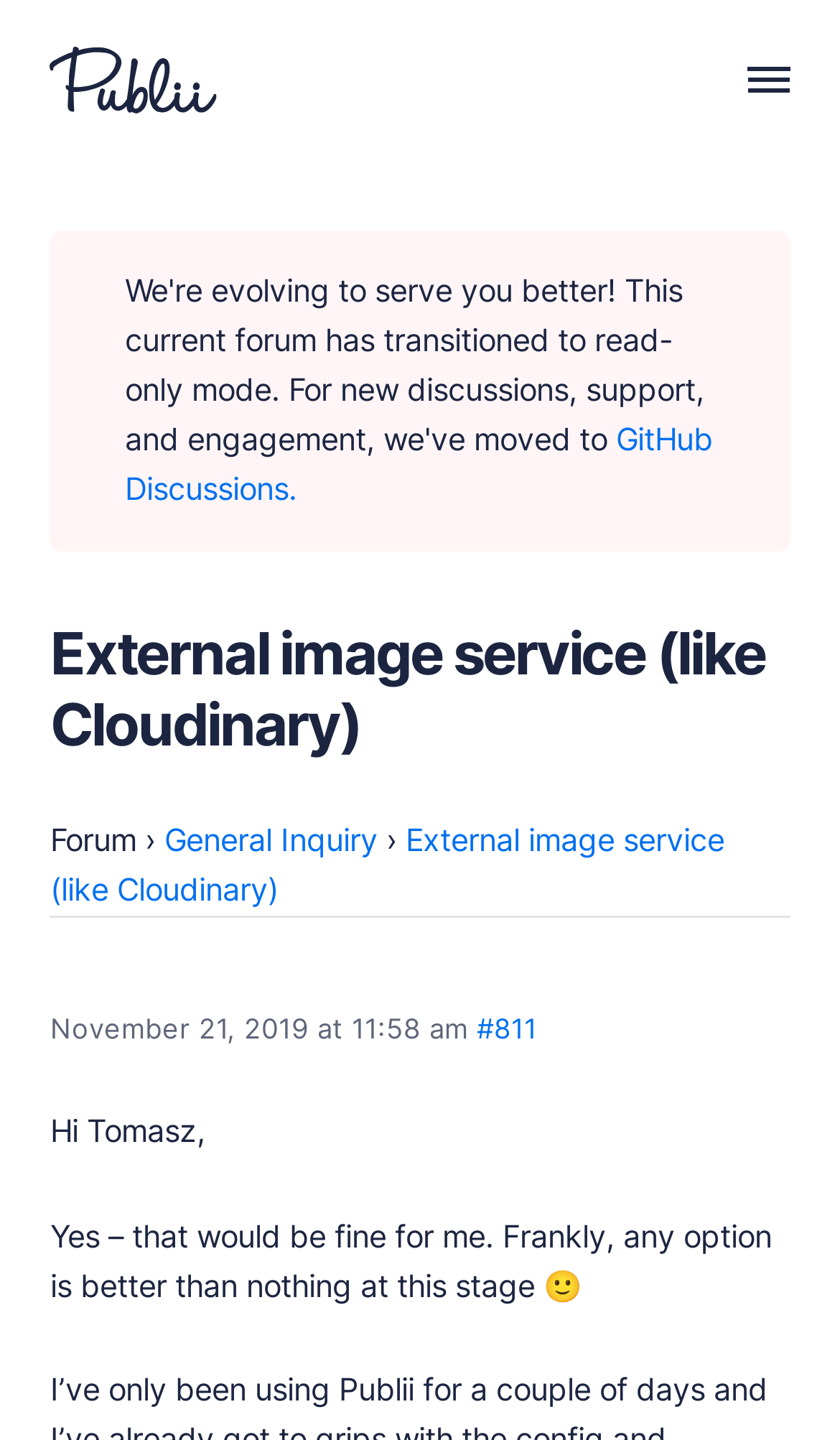Could you indicate the bounding box coordinates of the region to click in order to complete this instruction: "Explore the Marketplace".

[0.06, 0.643, 0.94, 0.758]